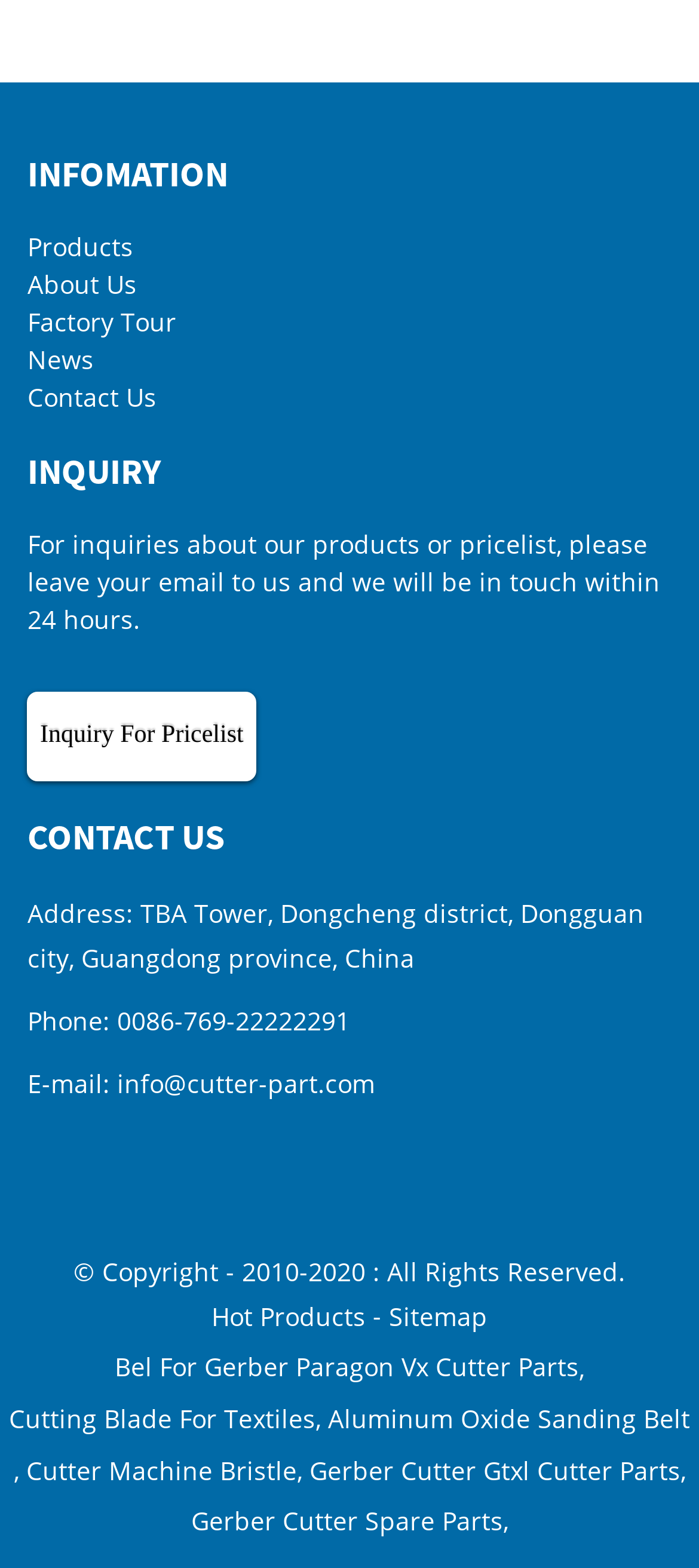Pinpoint the bounding box coordinates of the element to be clicked to execute the instruction: "Send an email to info@cutter-part.com".

[0.168, 0.679, 0.537, 0.703]